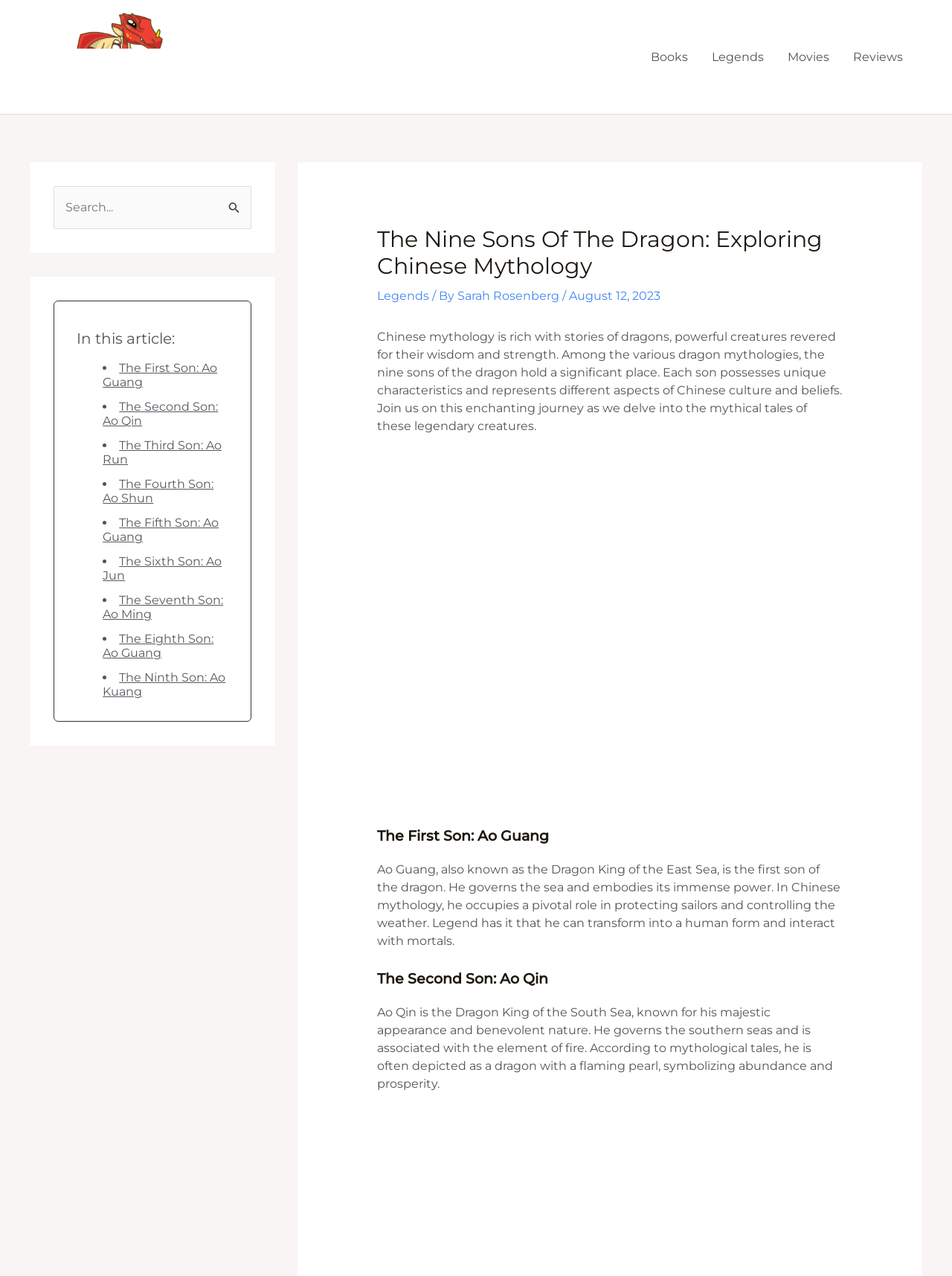Find and indicate the bounding box coordinates of the region you should select to follow the given instruction: "Explore the article by Sarah Rosenberg".

[0.48, 0.226, 0.59, 0.237]